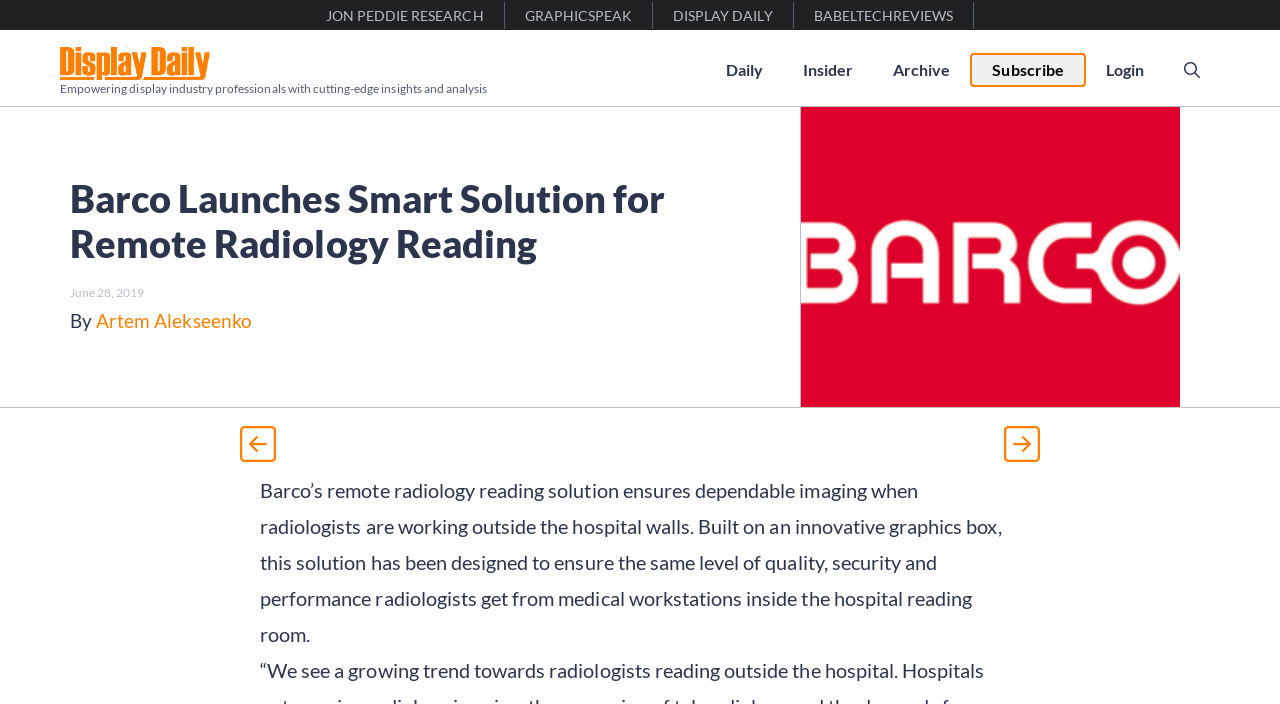Refer to the element description babeltechreviews and identify the corresponding bounding box in the screenshot. Format the coordinates as (top-left x, top-left y, bottom-right x, bottom-right y) with values in the range of 0 to 1.

[0.62, 0.003, 0.761, 0.041]